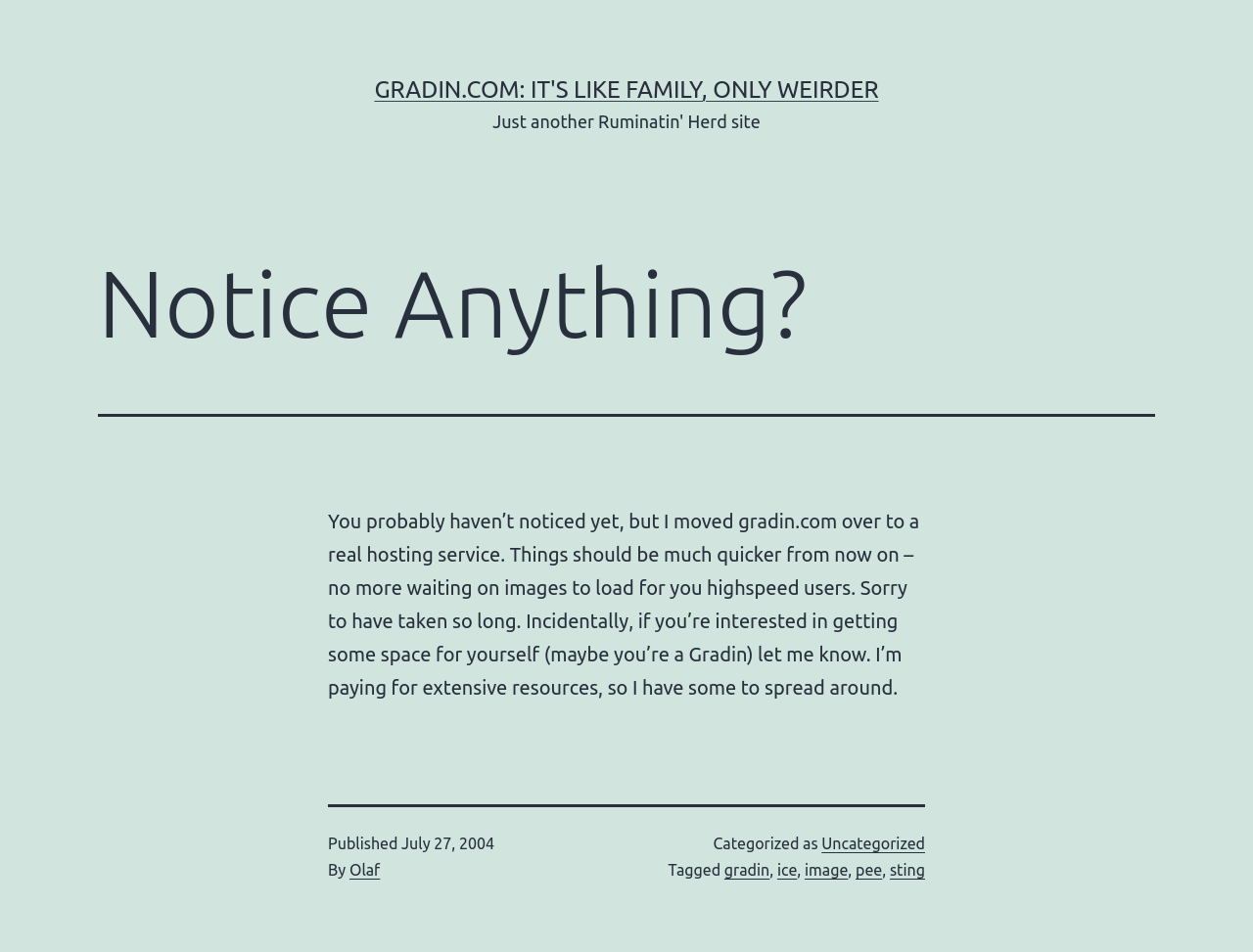Please reply to the following question with a single word or a short phrase:
What is the topic of this article?

Gradin.com